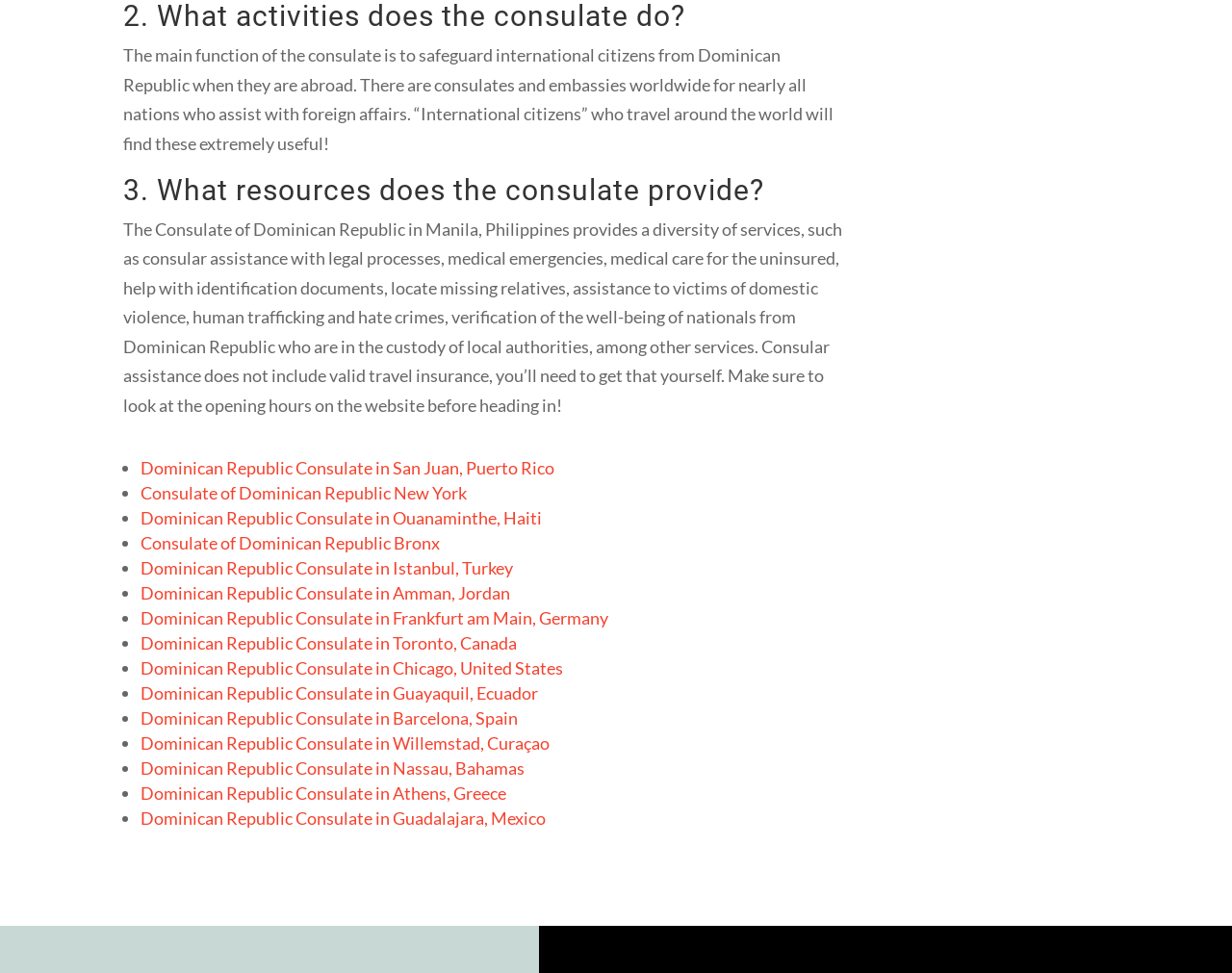Given the content of the image, can you provide a detailed answer to the question?
What is the relationship between consulates and embassies?

Consulates and embassies are related in that they both assist with foreign affairs. They are useful for international citizens who travel around the world.